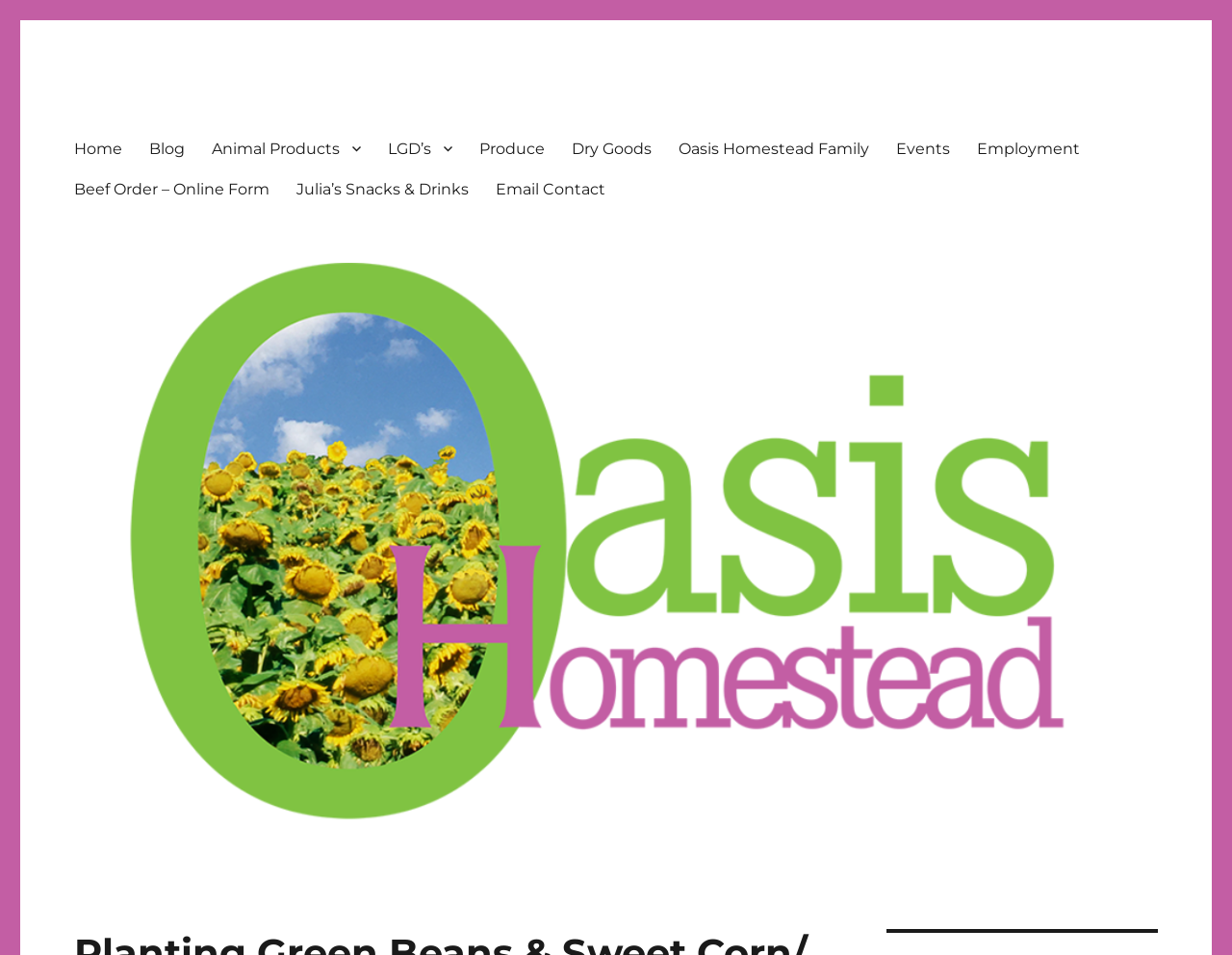What is the name of the homestead?
Look at the image and answer the question with a single word or phrase.

Oasis Homestead